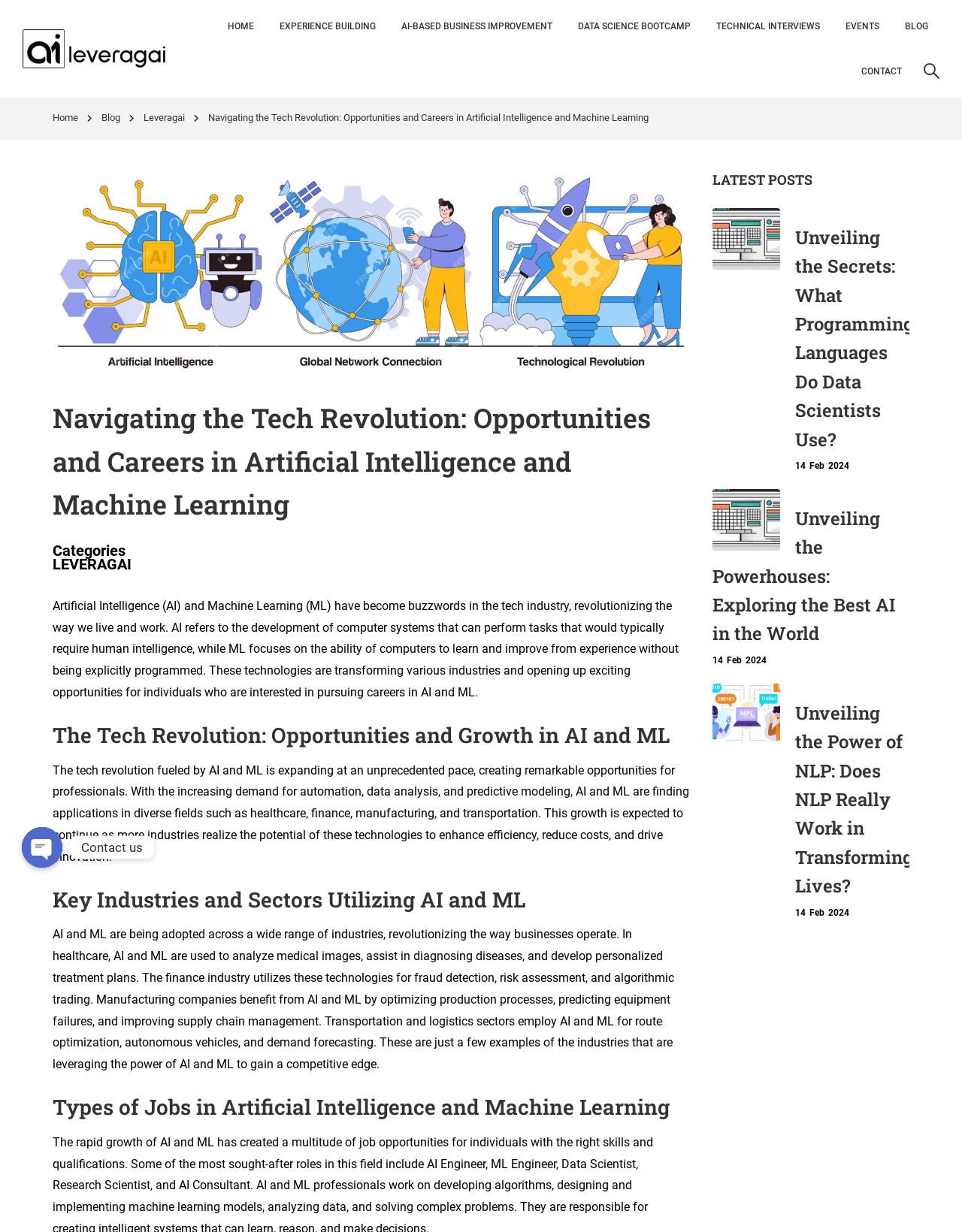Refer to the image and offer a detailed explanation in response to the question: What is the purpose of the 'Back to Top' link?

The 'Back to Top' link is located at the bottom of the webpage, and its purpose is to allow users to quickly scroll back to the top of the page, providing a convenient navigation option.